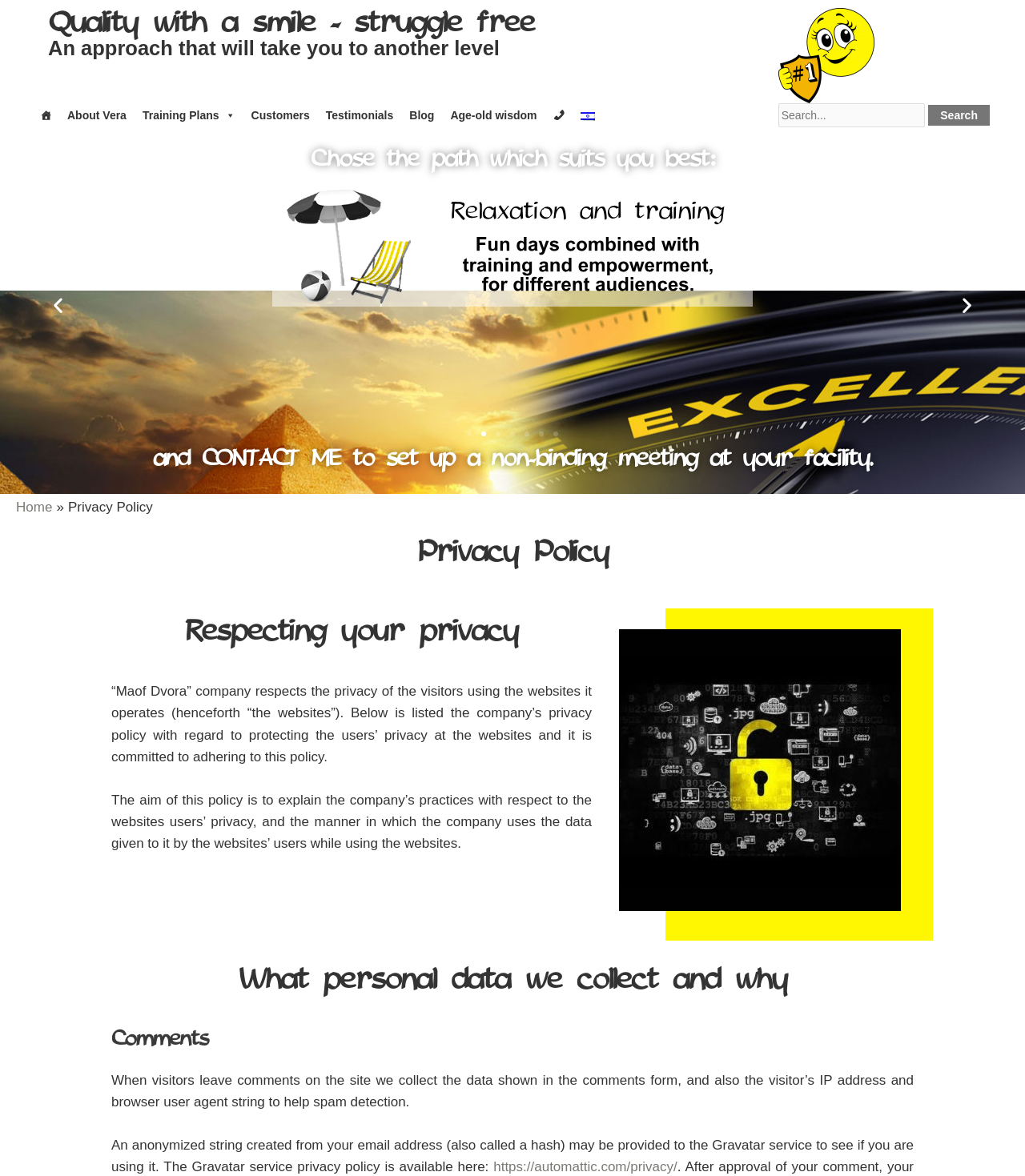What is the language of the webpage?
Answer the question with as much detail as you can, using the image as a reference.

The language of the webpage appears to be English, as all the text on the webpage, including the headings, paragraphs, and links, is in English.